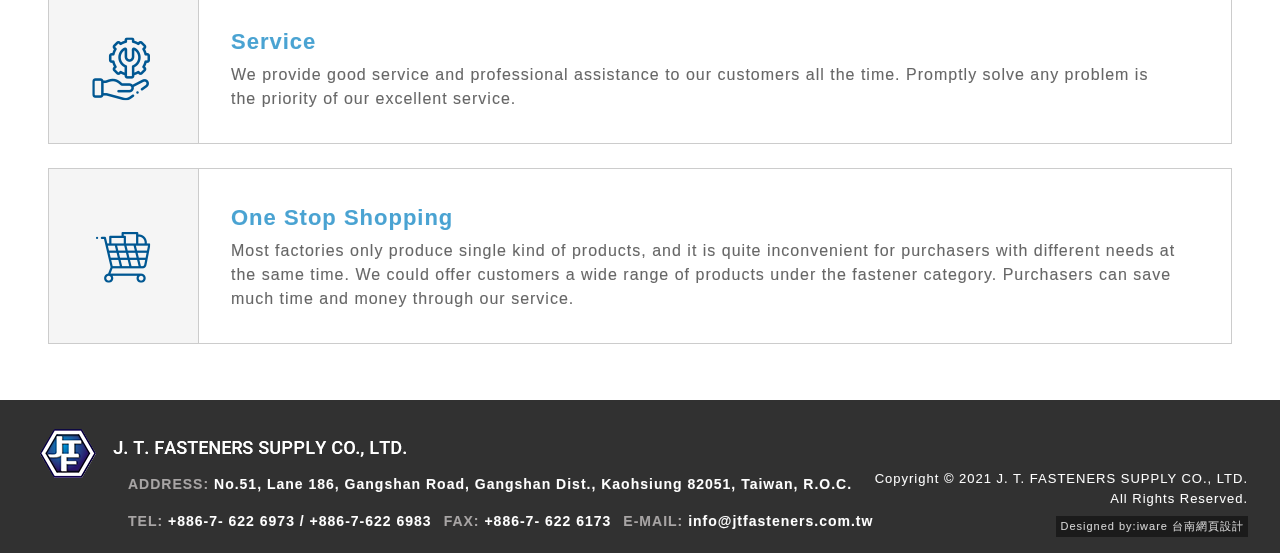Examine the image carefully and respond to the question with a detailed answer: 
What is the company's address?

I found the address by looking at the contentinfo section of the webpage, where it lists the company's contact information. The address is specified in the StaticText element with the text 'No.51, Lane 186, Gangshan Road, Gangshan Dist., Kaohsiung 82051, Taiwan, R.O.C.'.